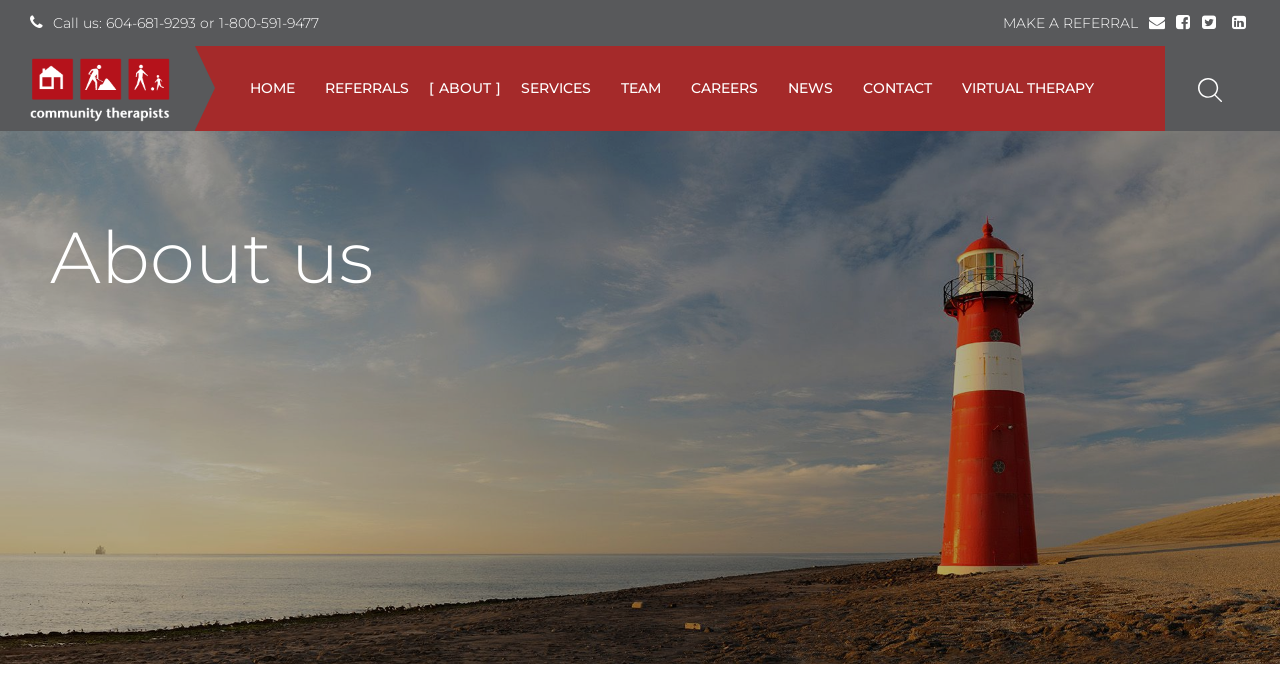Please identify the bounding box coordinates of the region to click in order to complete the task: "Visit the CTI page". The coordinates must be four float numbers between 0 and 1, specified as [left, top, right, bottom].

[0.023, 0.081, 0.133, 0.178]